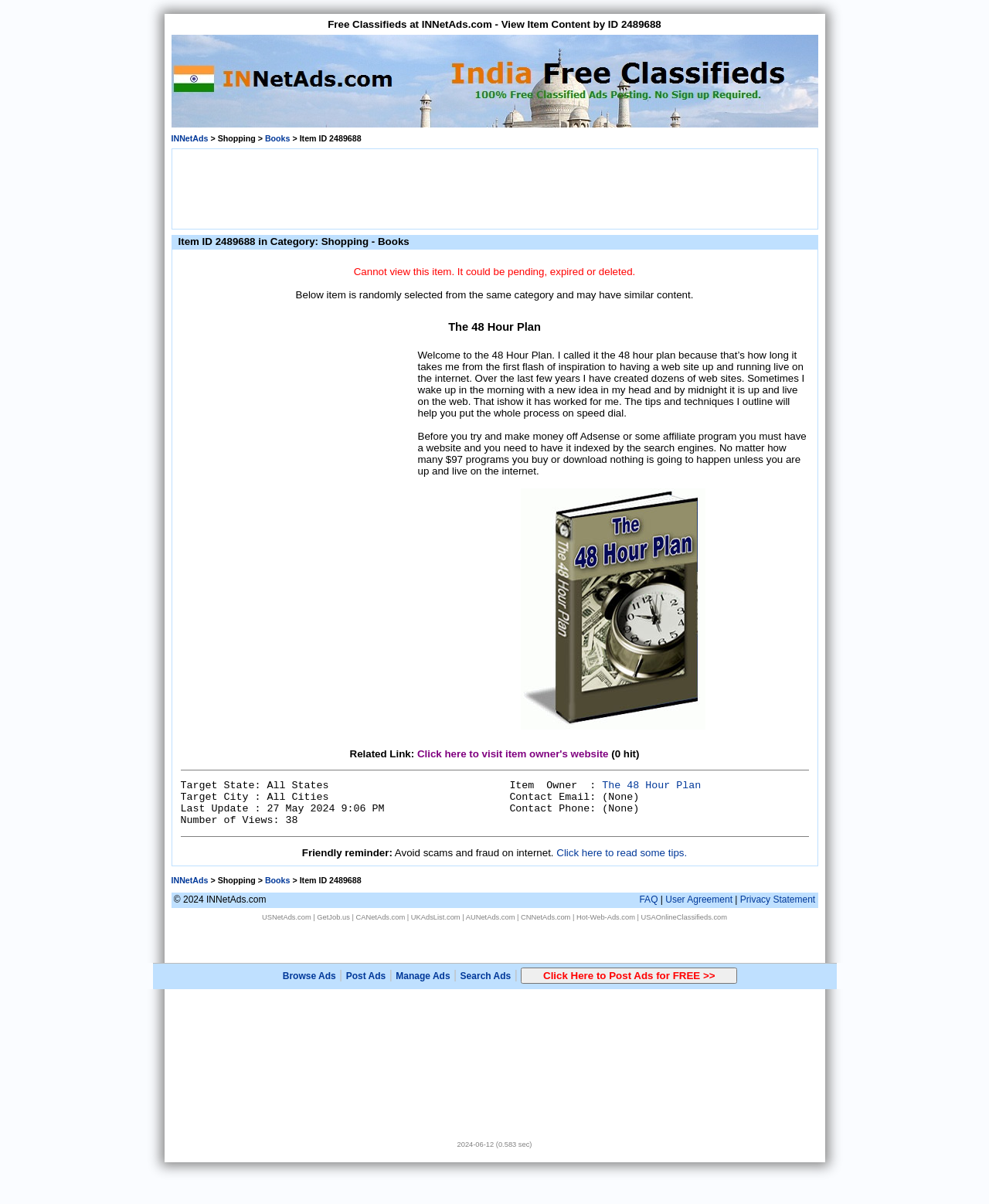What is the category of the item with ID 2489688?
Give a thorough and detailed response to the question.

The category of the item with ID 2489688 can be determined by looking at the heading 'Item ID 2489688 in Category: Shopping - Books' on the webpage.